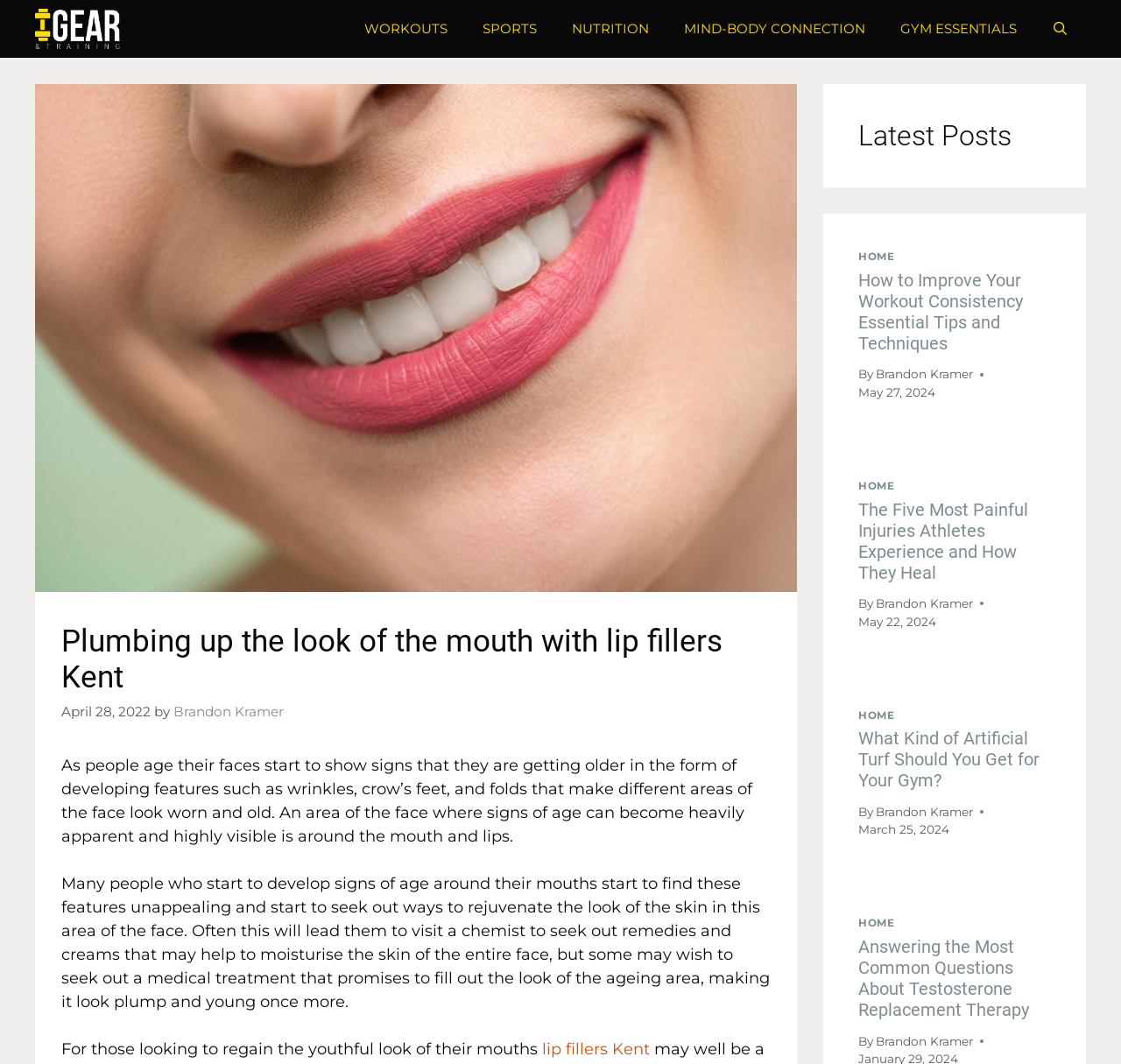What is the location of the search bar?
Please look at the screenshot and answer in one word or a short phrase.

Top right corner